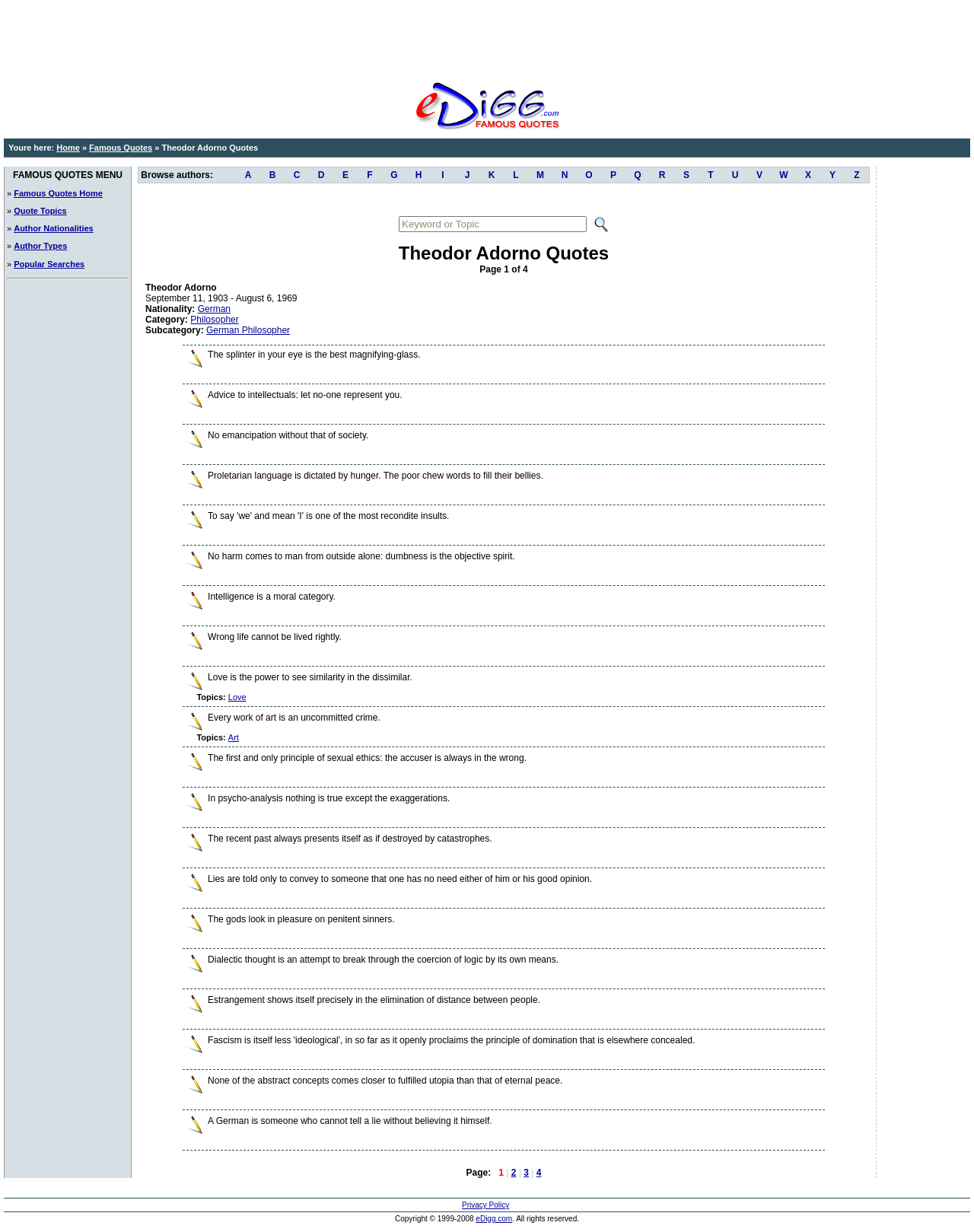What is the last author type listed?
Look at the image and respond with a single word or a short phrase.

Y